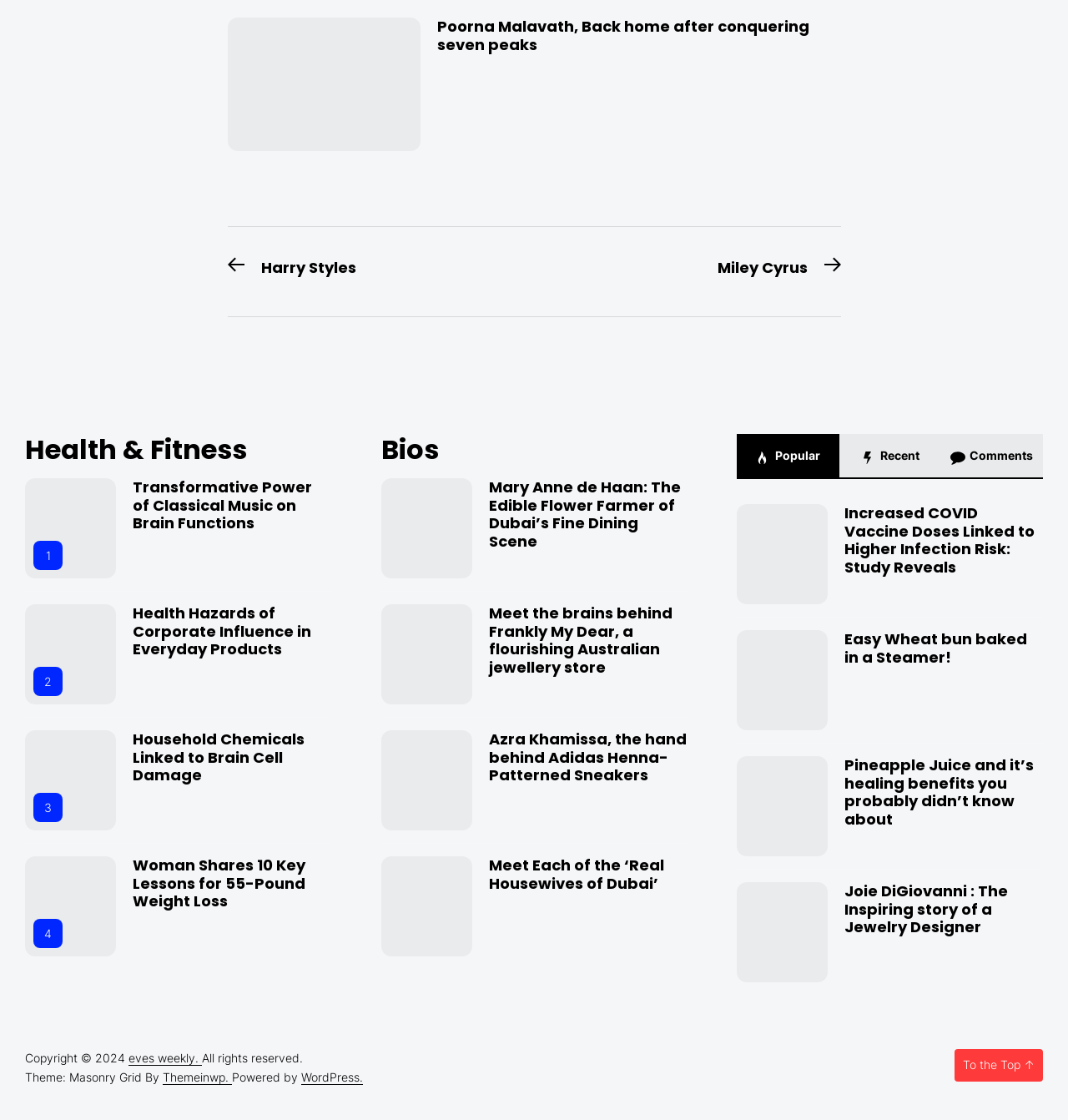Use a single word or phrase to answer the question:
What is the position of the 'Popular' link?

Top-right